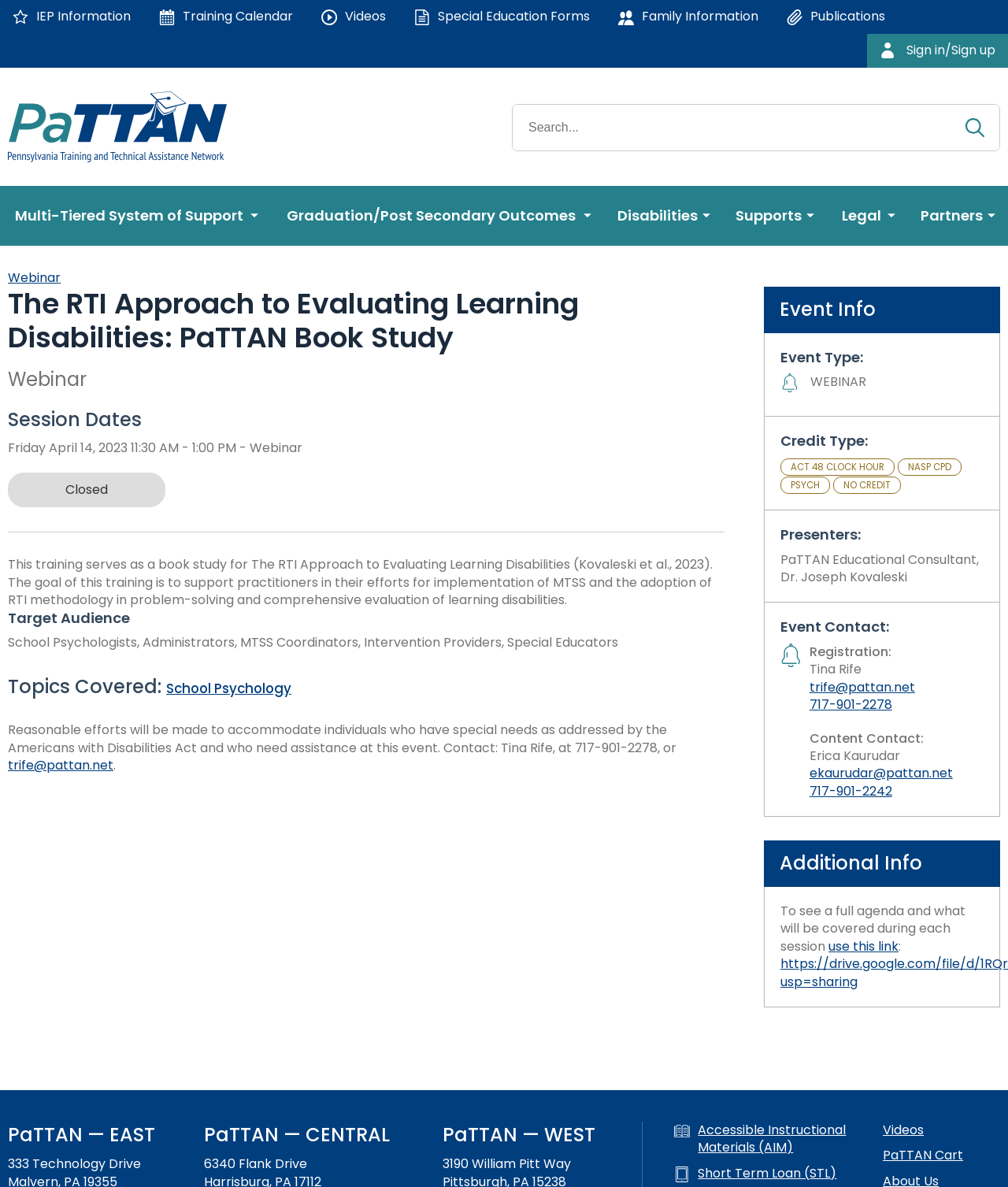Determine the bounding box coordinates of the section I need to click to execute the following instruction: "Sign in or sign up". Provide the coordinates as four float numbers between 0 and 1, i.e., [left, top, right, bottom].

[0.86, 0.028, 1.0, 0.057]